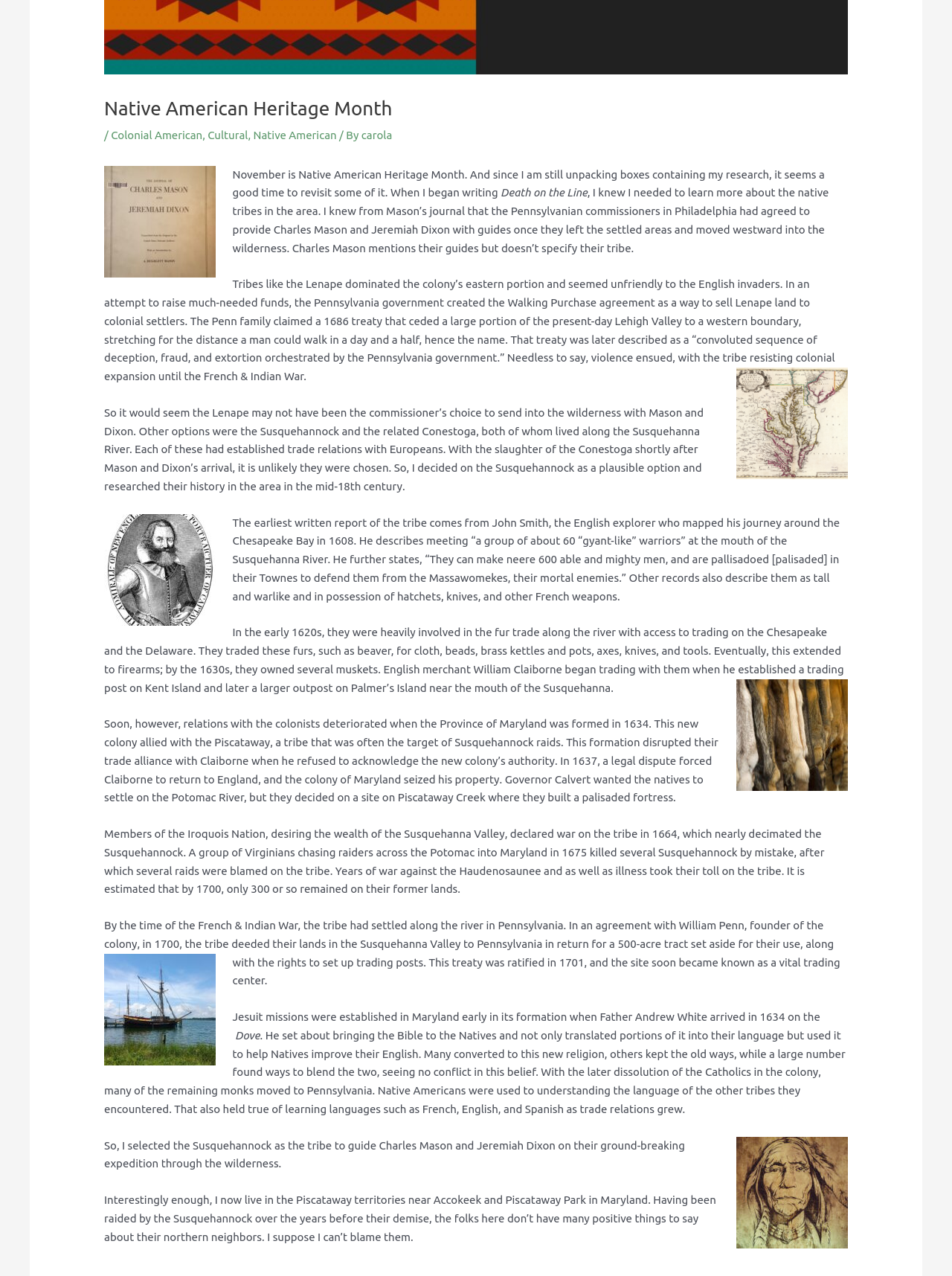Identify the bounding box of the UI element described as follows: "Colonial American". Provide the coordinates as four float numbers in the range of 0 to 1 [left, top, right, bottom].

[0.117, 0.101, 0.213, 0.111]